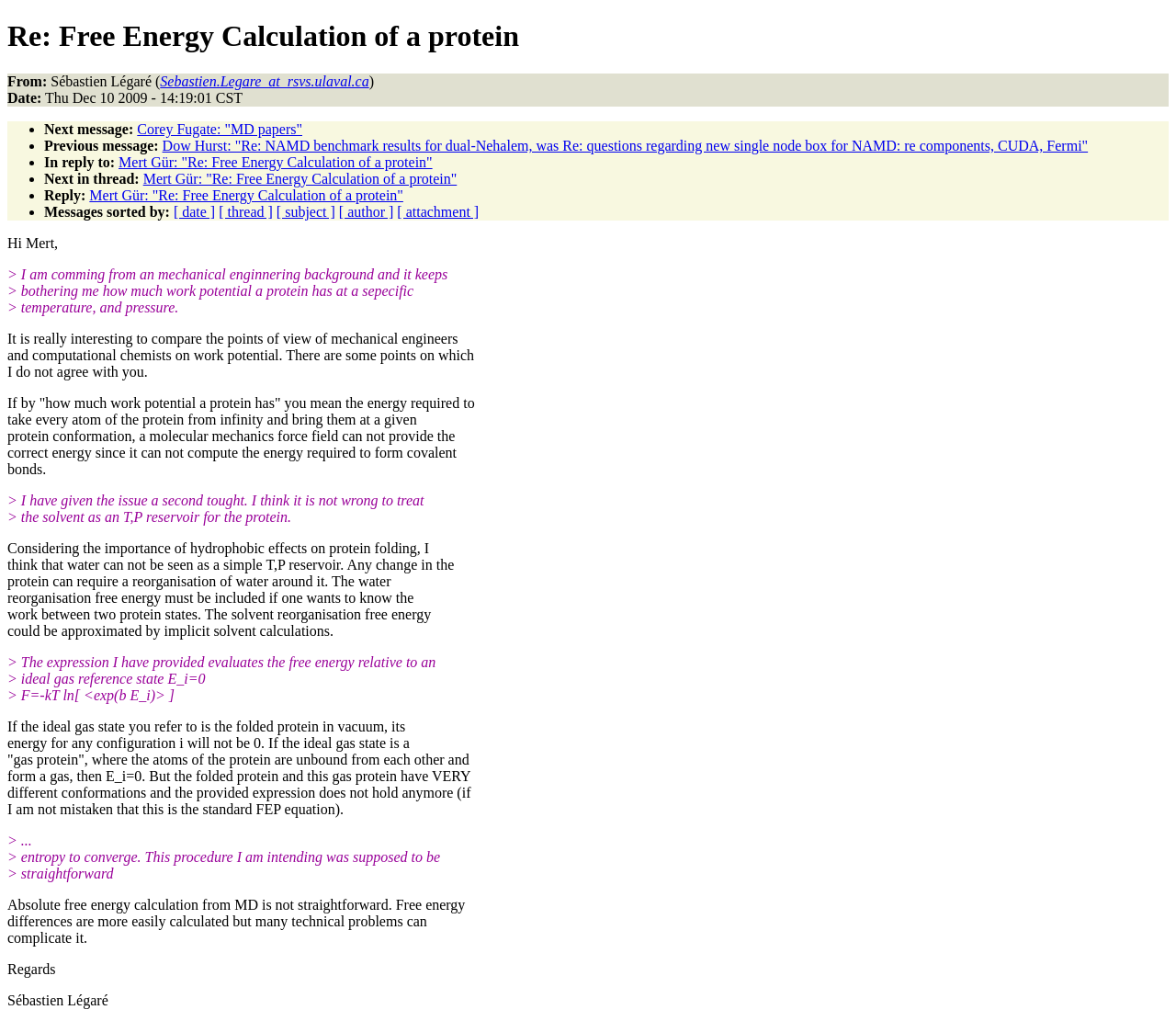Locate the bounding box coordinates of the element that should be clicked to fulfill the instruction: "Sort messages by date".

[0.148, 0.2, 0.183, 0.215]